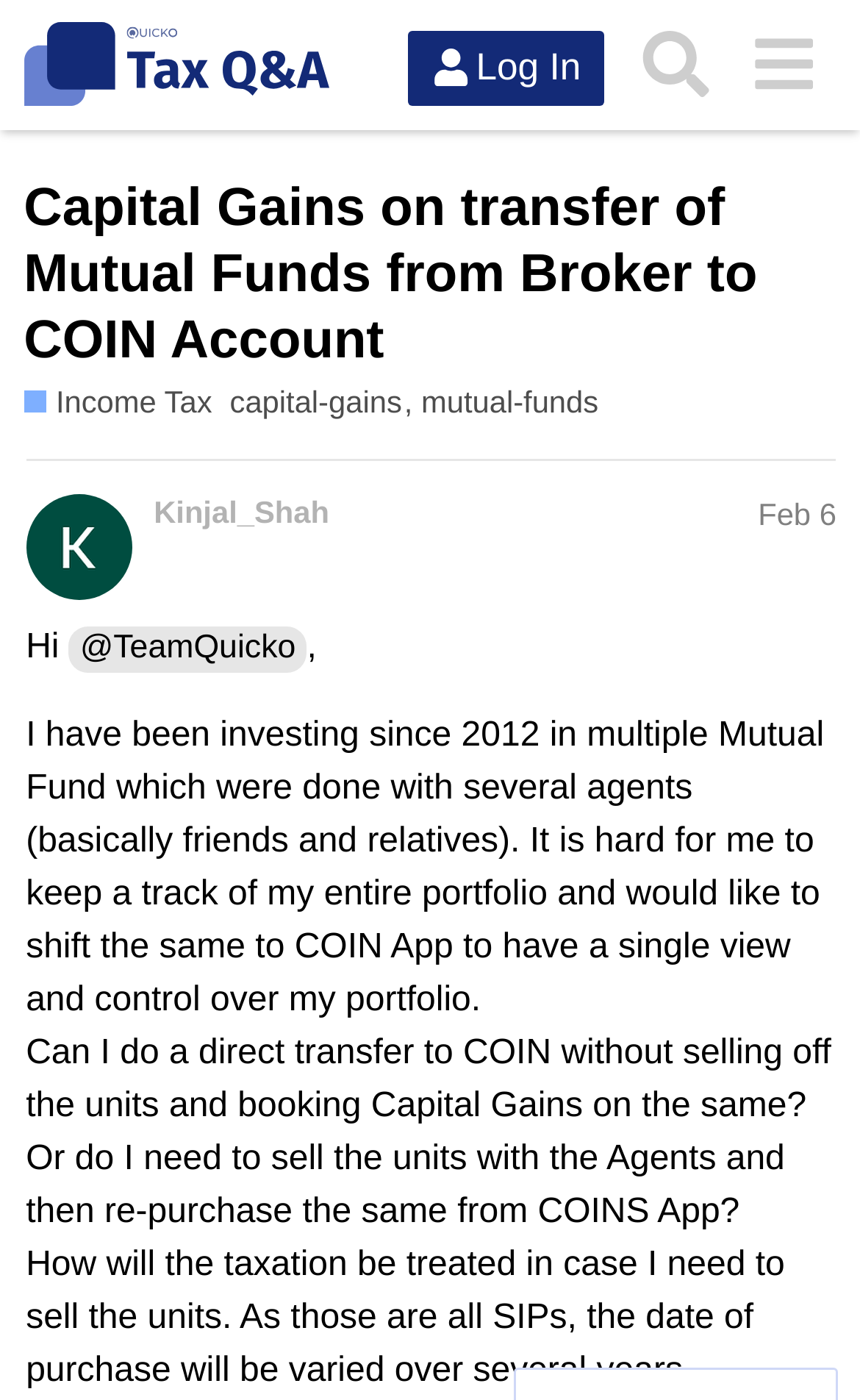Please determine the bounding box coordinates of the element's region to click for the following instruction: "Click the 'menu' button".

[0.848, 0.008, 0.973, 0.084]